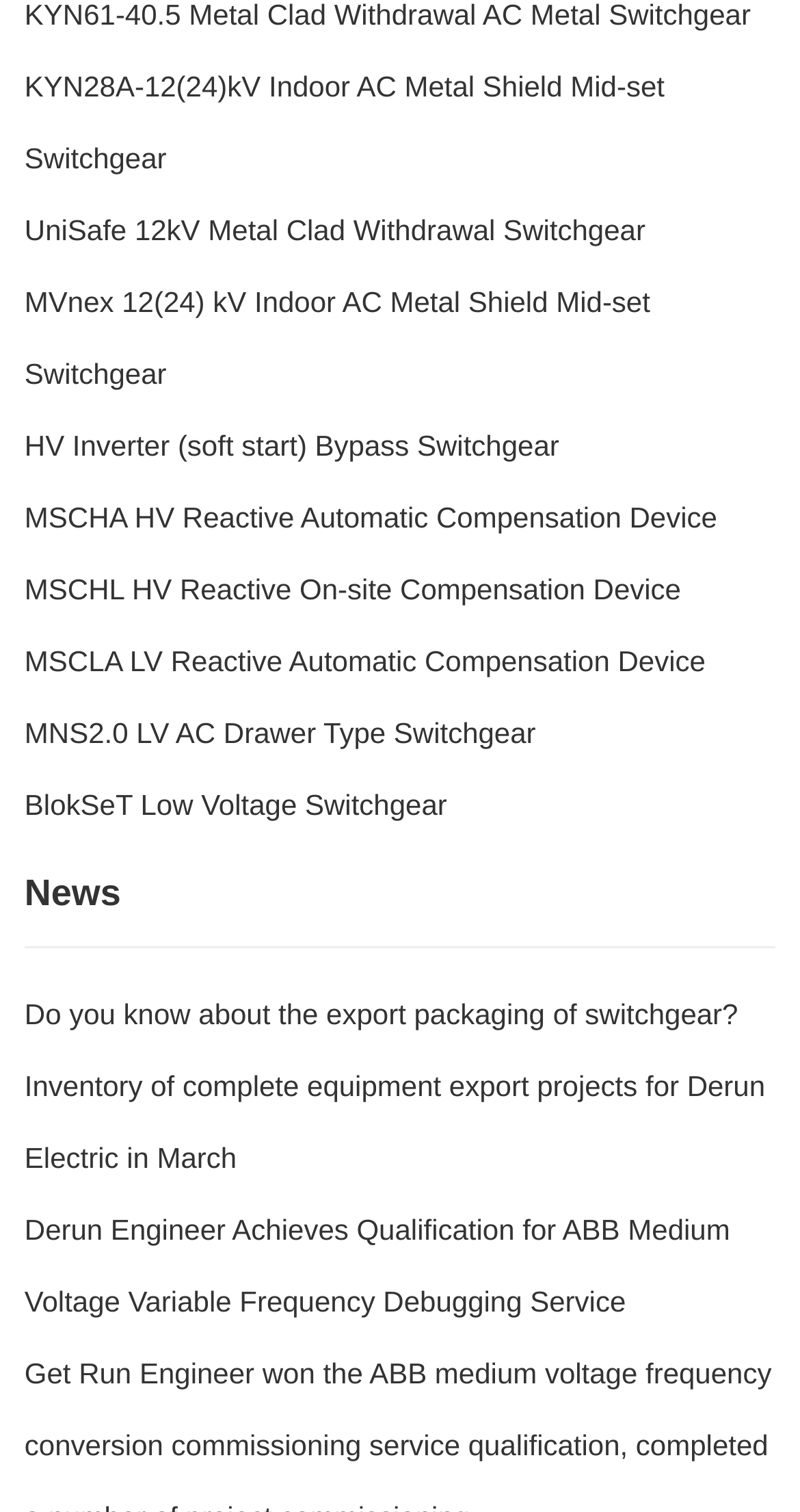Determine the bounding box coordinates for the region that must be clicked to execute the following instruction: "Go to Food".

None